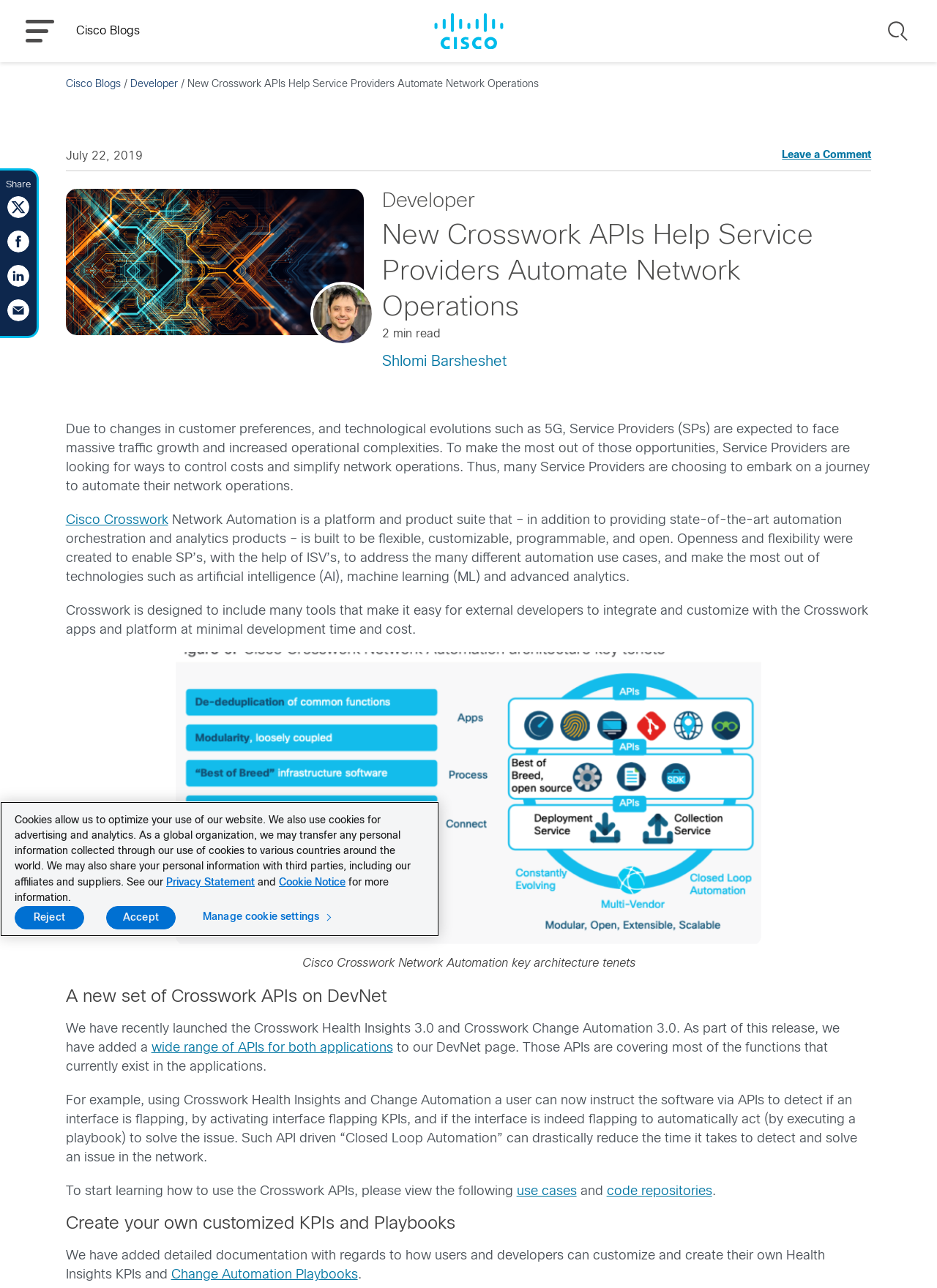Show me the bounding box coordinates of the clickable region to achieve the task as per the instruction: "Read the article by 'Shlomi Barsheshet'".

[0.408, 0.276, 0.541, 0.286]